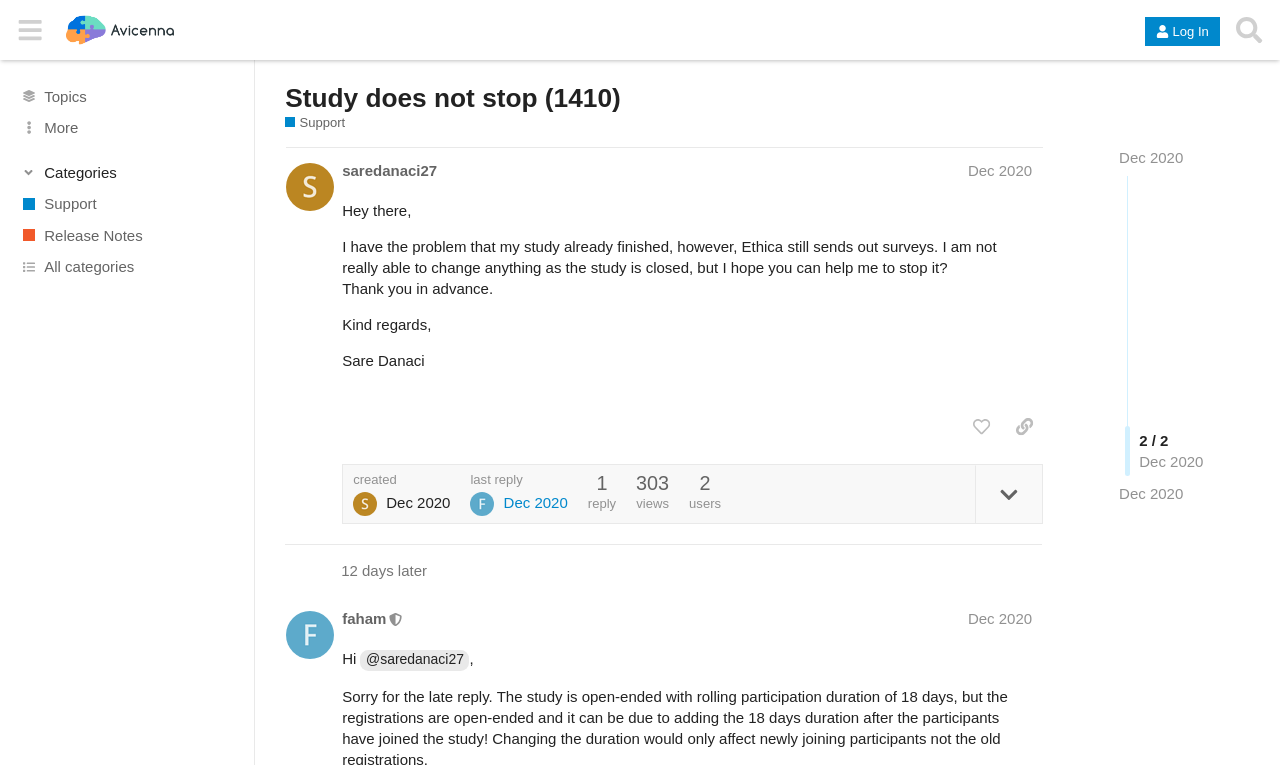Based on the image, please respond to the question with as much detail as possible:
What is the name of the forum?

I found the name of the forum by looking at the link 'Avicenna Forum' in the header section of the webpage, which is located at the top of the page.